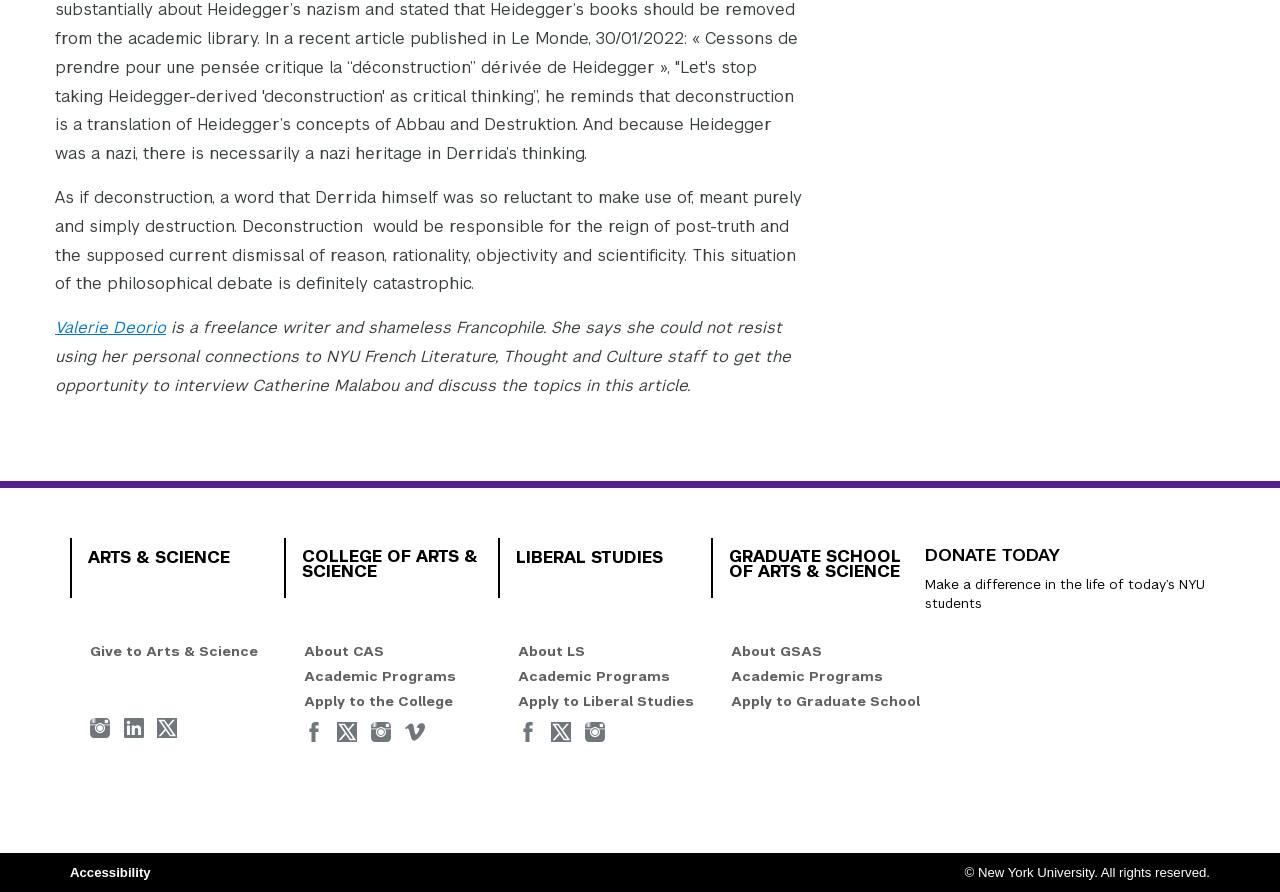Utilize the details in the image to thoroughly answer the following question: What is the name of the graduate school?

The name of the graduate school is Graduate School of Arts & Science, which is mentioned in the heading 'GRADUATE SCHOOL OF ARTS & SCIENCE' and also in the link 'GRADUATE SCHOOL OF ARTS & SCIENCE'.